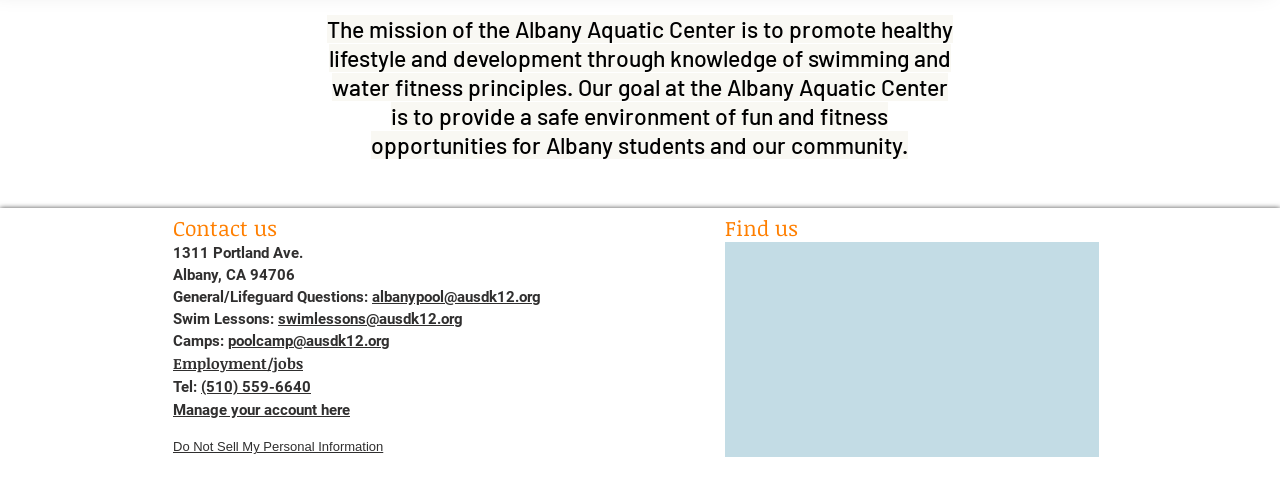Please identify the coordinates of the bounding box that should be clicked to fulfill this instruction: "View the HOT PRODUCTS section".

None